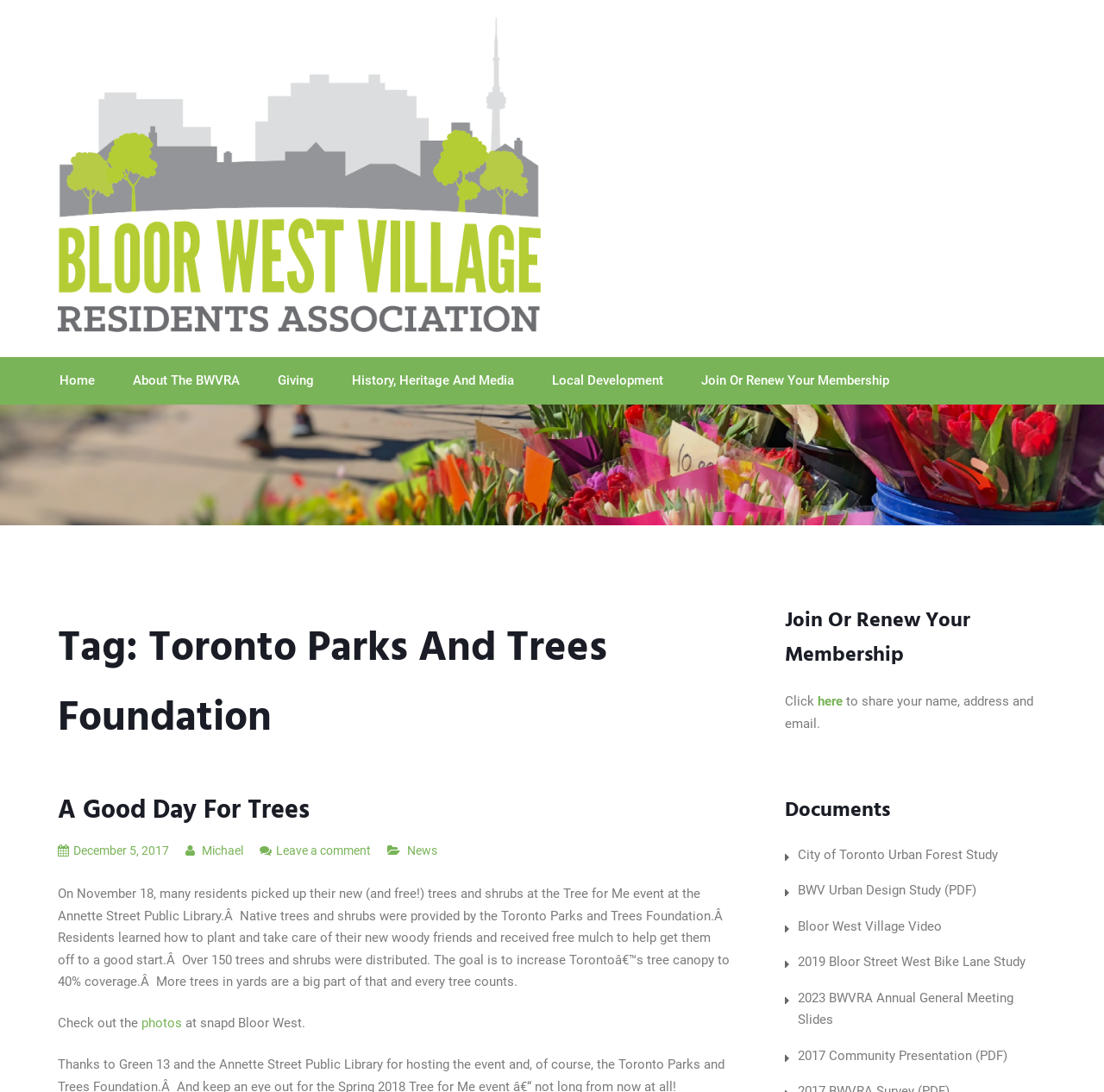How many trees and shrubs were distributed at the 'Tree for Me' event?
Please provide a full and detailed response to the question.

The number of trees and shrubs distributed at the 'Tree for Me' event can be found in the text, which states that 'Over 150 trees and shrubs were distributed.' This indicates that more than 150 trees and shrubs were given out to residents at the event.